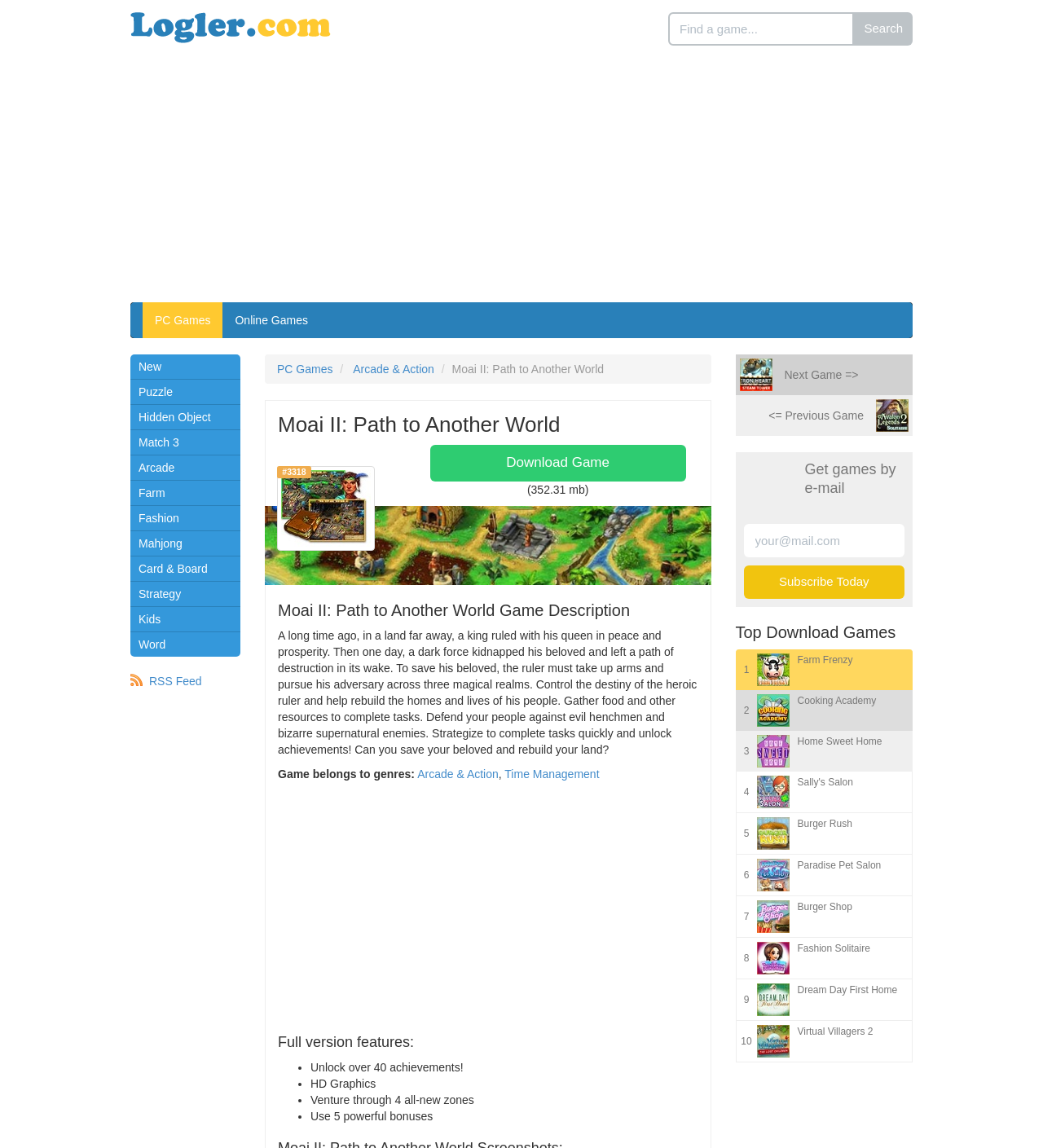Identify and provide the title of the webpage.

Moai II: Path to Another World